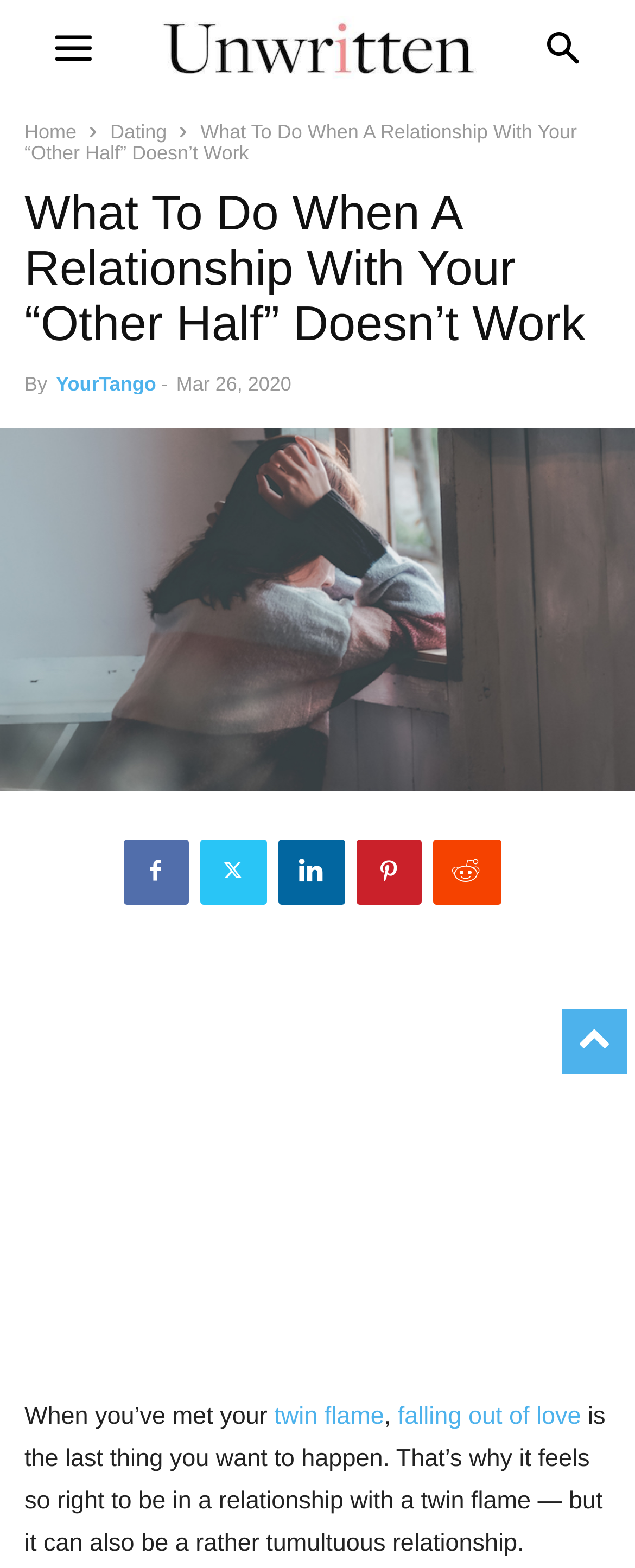Provide a comprehensive description of the webpage.

This webpage appears to be an article about relationships, specifically focusing on twin flames. At the top of the page, there are several navigation links, including "to-top", "Home", and "Dating", as well as a search button and a mobile toggle button. 

Below the navigation links, the title of the article "What To Do When A Relationship With Your “Other Half” Doesn’t Work" is prominently displayed, accompanied by the author's name "YourTango" and the publication date "Mar 26, 2020". 

To the right of the title, there is a large image of a person leaning on a wooden window, taking up most of the width of the page. 

Below the title and image, there are five social media links, represented by icons. 

Further down, there is an advertisement section that spans most of the page's width. 

The main content of the article begins with a paragraph of text, which discusses the challenges of being in a relationship with a twin flame. The text is divided into several sections, with links to related topics, such as "twin flame" and "falling out of love".